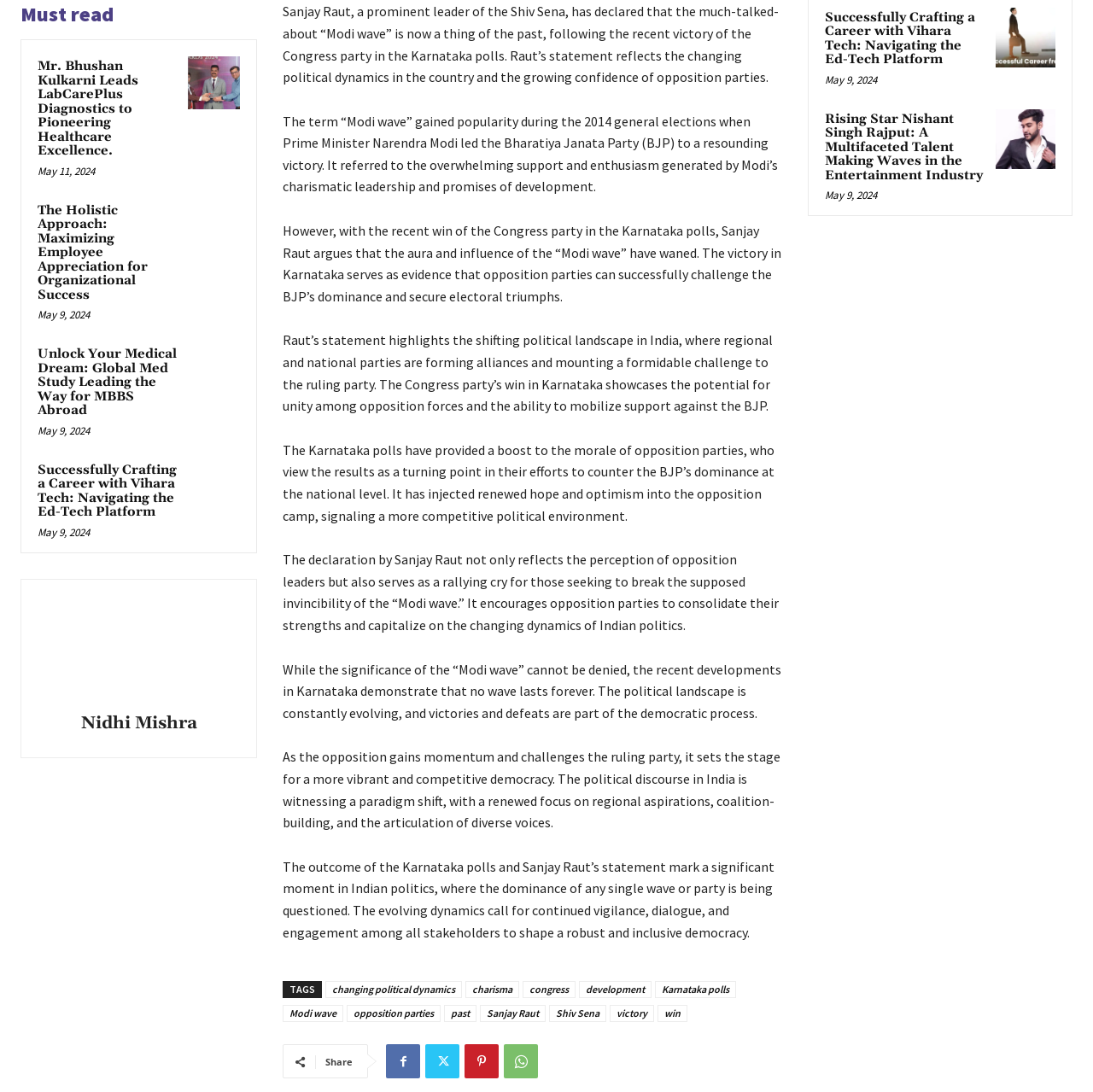Predict the bounding box of the UI element based on the description: "parent_node: Nidhi Mishra title="Nidhi Mishra"". The coordinates should be four float numbers between 0 and 1, formatted as [left, top, right, bottom].

[0.08, 0.547, 0.174, 0.641]